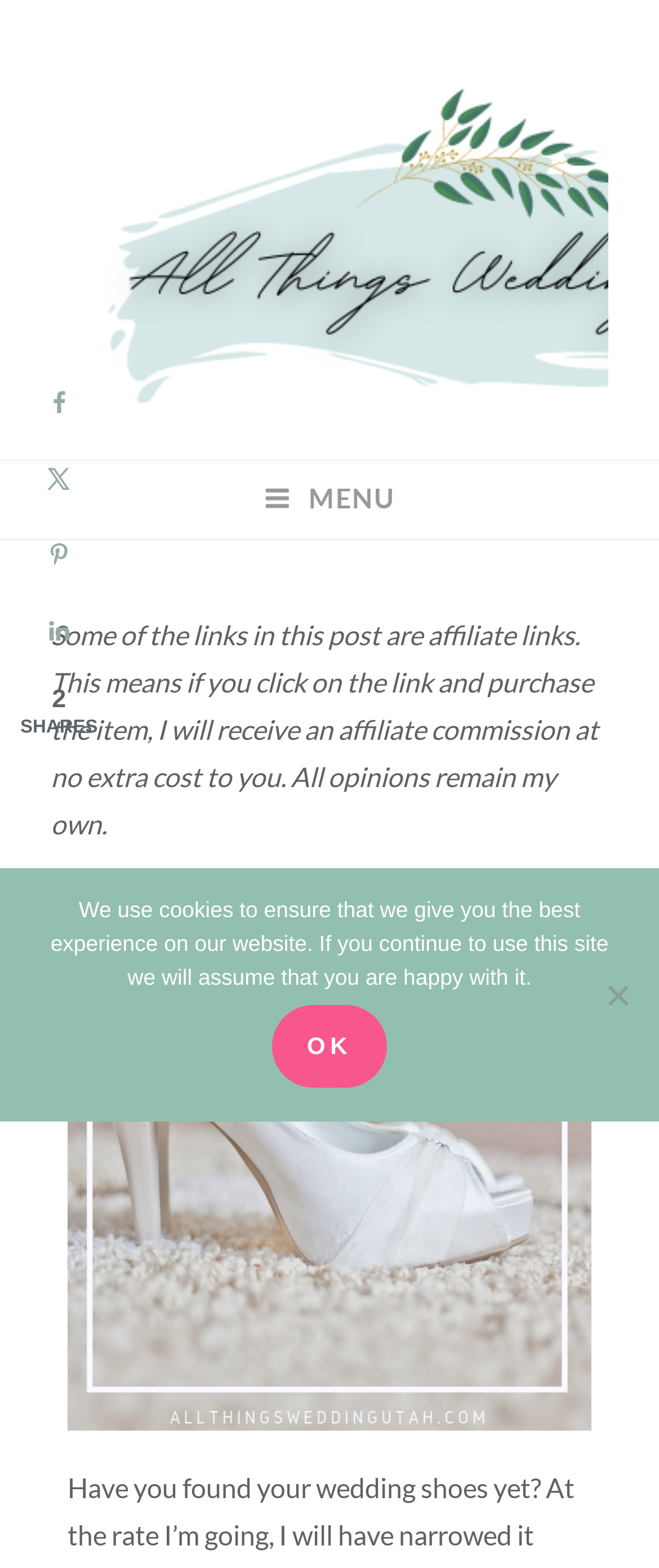Indicate the bounding box coordinates of the element that must be clicked to execute the instruction: "Click on the 'Ok' button". The coordinates should be given as four float numbers between 0 and 1, i.e., [left, top, right, bottom].

[0.412, 0.641, 0.588, 0.694]